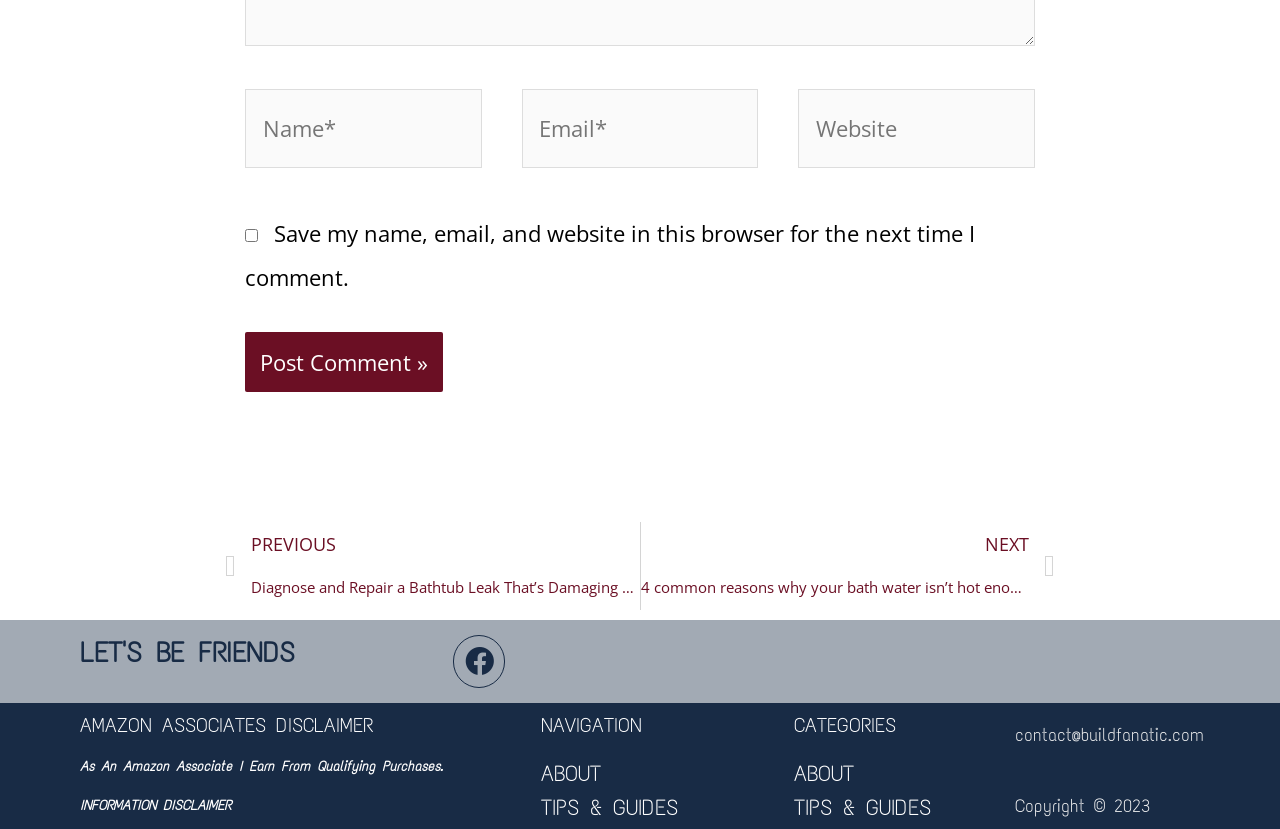What is the contact email address?
Please provide a single word or phrase as your answer based on the screenshot.

contact@buildfanatic.com